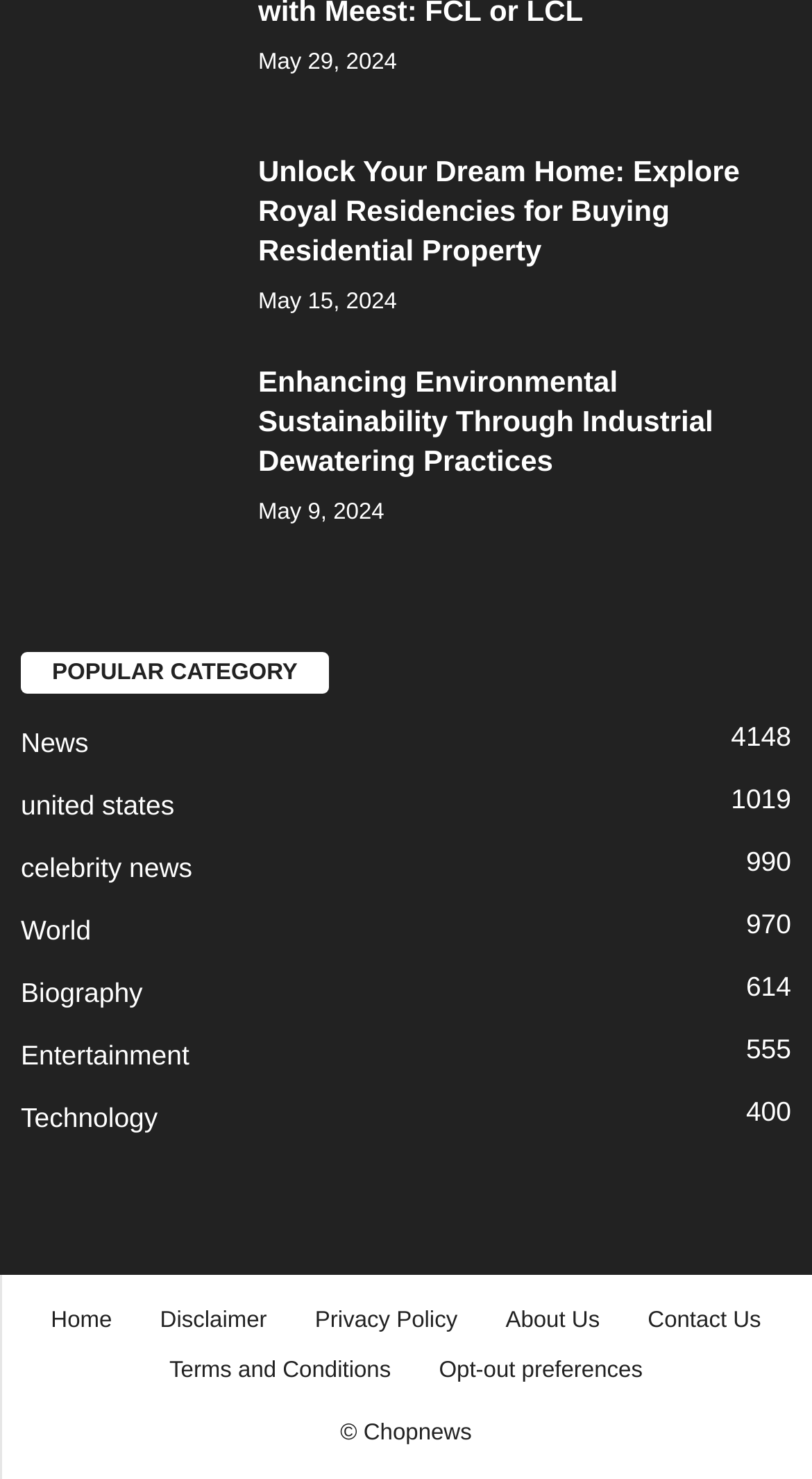Determine the bounding box coordinates of the clickable element to complete this instruction: "Read 'Environmental Sustainability'". Provide the coordinates in the format of four float numbers between 0 and 1, [left, top, right, bottom].

[0.026, 0.245, 0.282, 0.351]